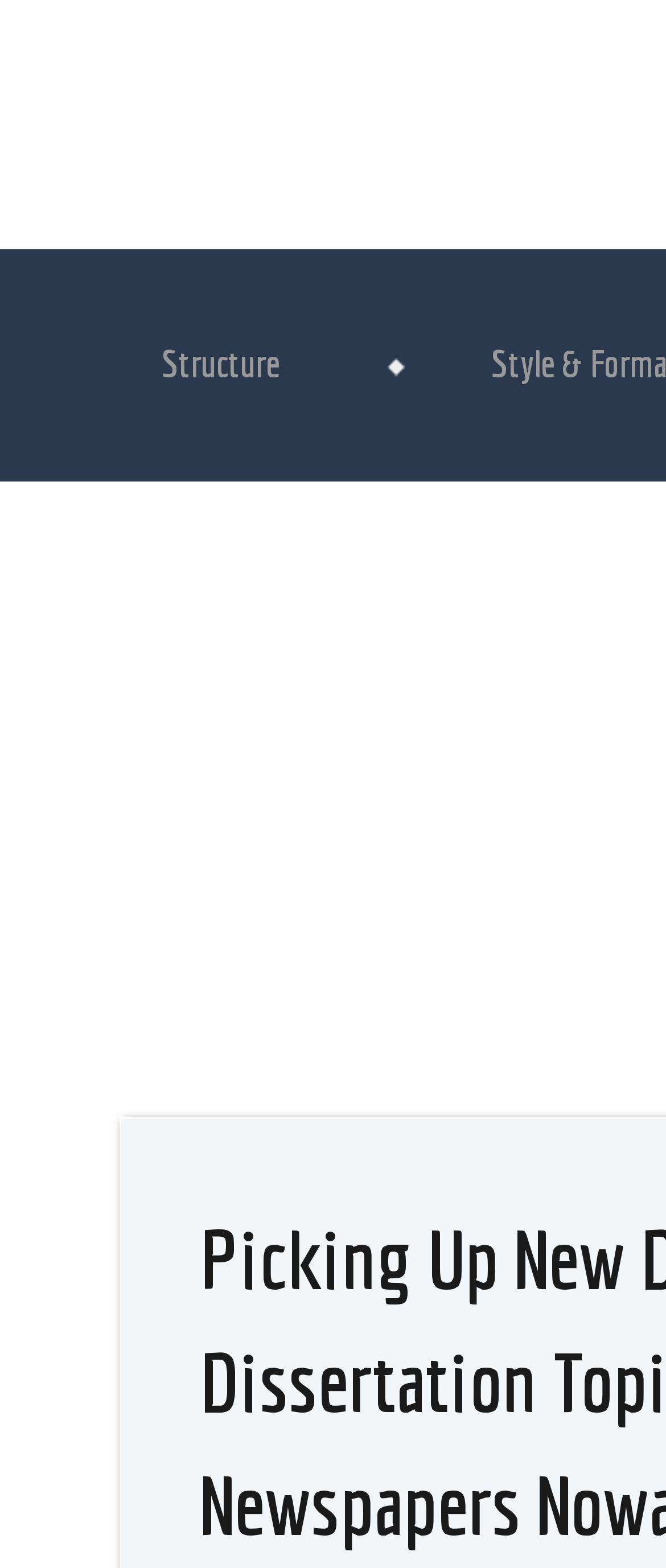Identify the bounding box coordinates for the UI element described as follows: Structure. Use the format (top-left x, top-left y, bottom-right x, bottom-right y) and ensure all values are floating point numbers between 0 and 1.

[0.181, 0.208, 0.481, 0.257]